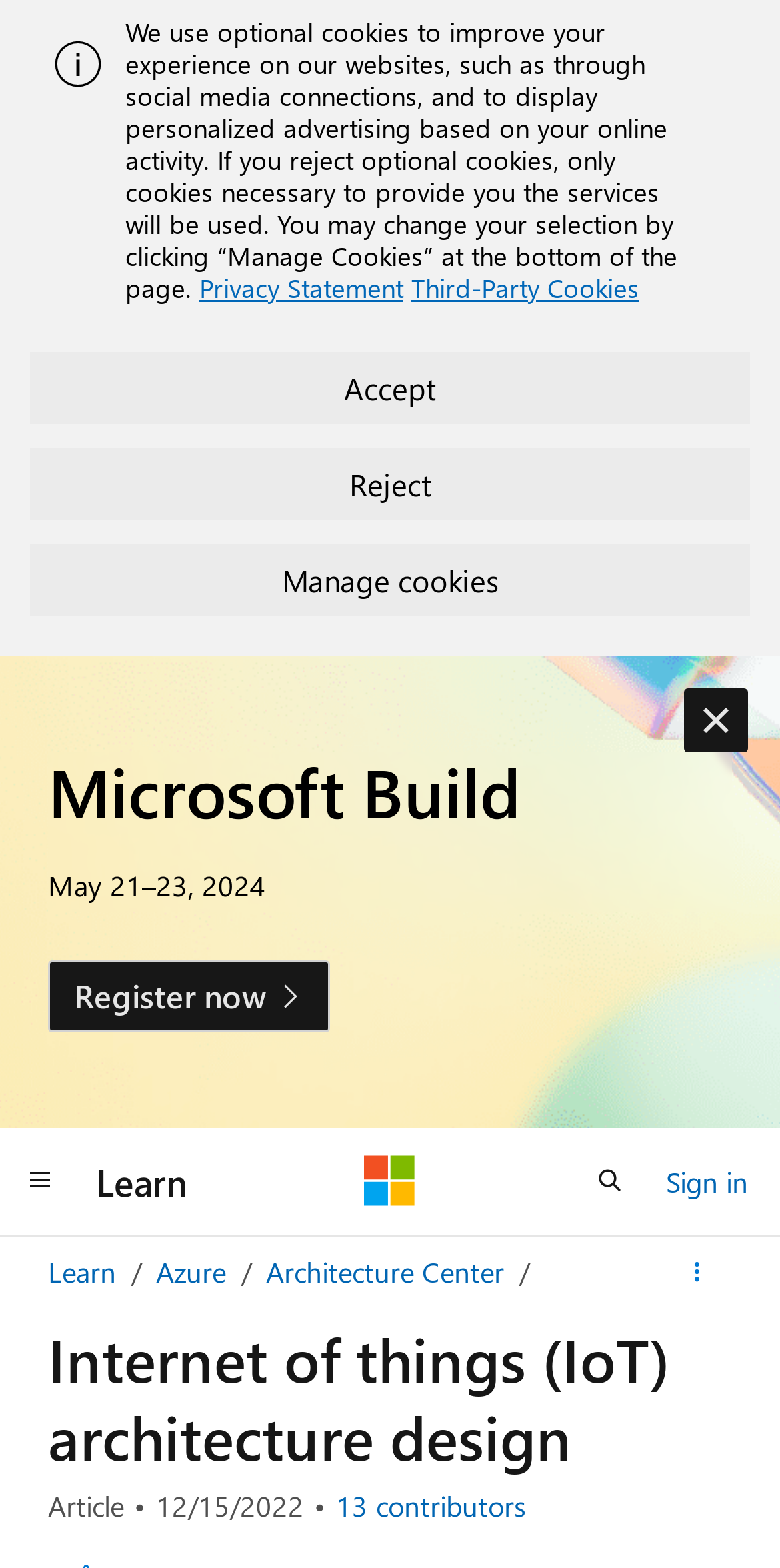How many contributors are there for this article?
Provide a well-explained and detailed answer to the question.

I found the answer by looking at the button 'View all contributors' and its adjacent text '13 contributors'.